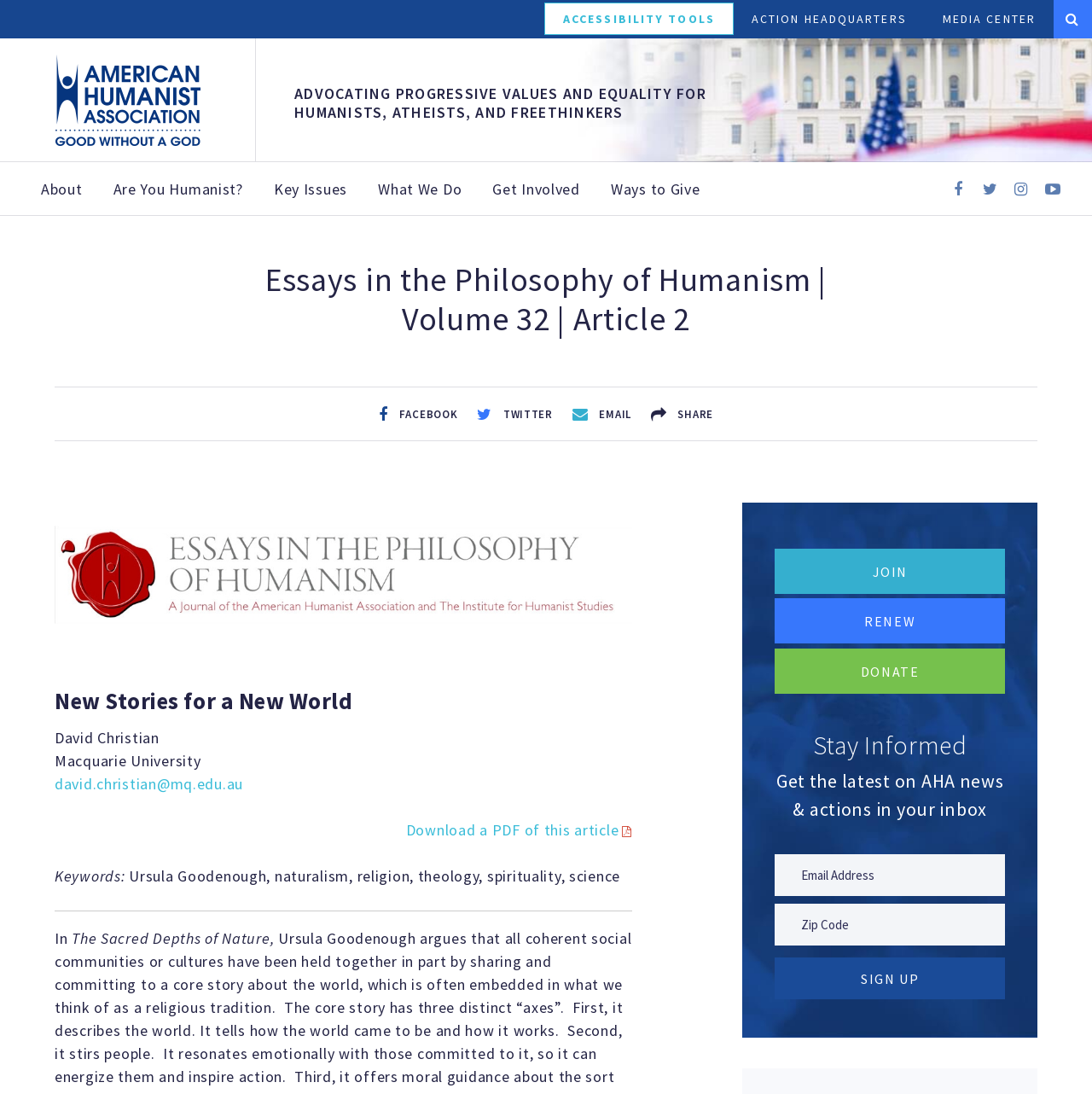What is the name of the author?
Give a one-word or short-phrase answer derived from the screenshot.

David Christian